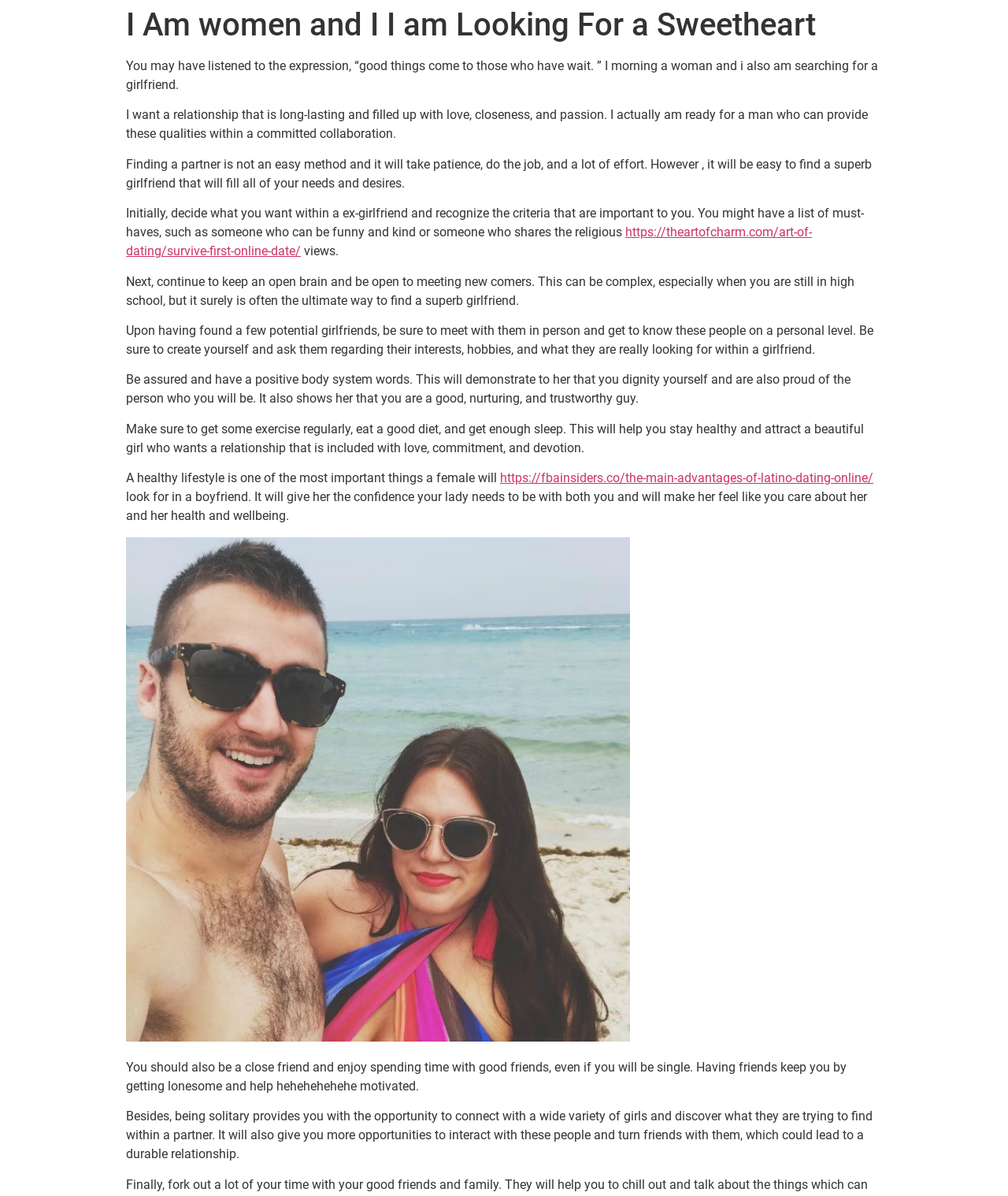Locate the UI element described as follows: "https://fbainsiders.co/the-main-advantages-of-latino-dating-online/". Return the bounding box coordinates as four float numbers between 0 and 1 in the order [left, top, right, bottom].

[0.496, 0.393, 0.866, 0.406]